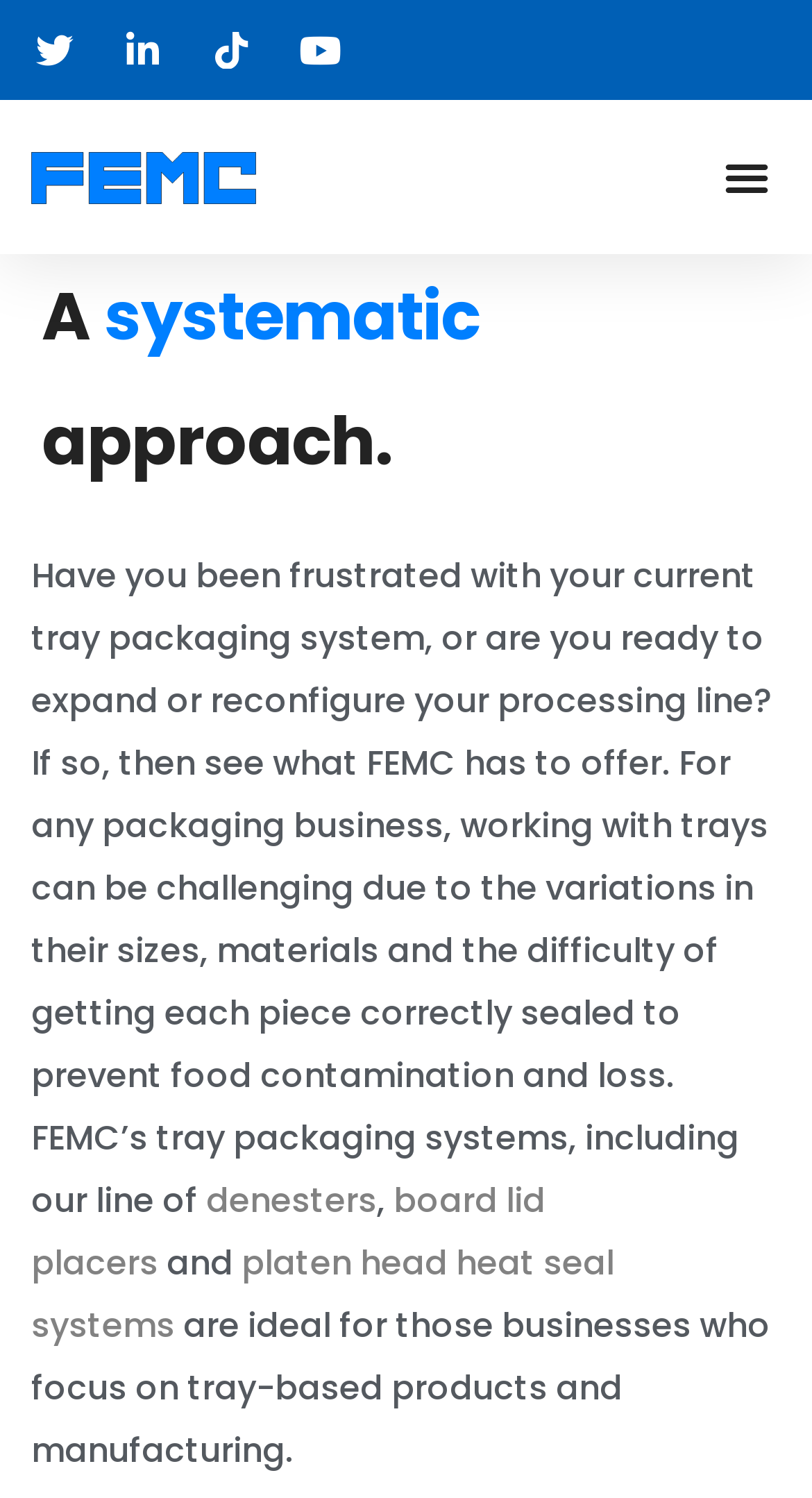Provide your answer in a single word or phrase: 
What type of products do FEMC's clients typically manufacture?

Food products